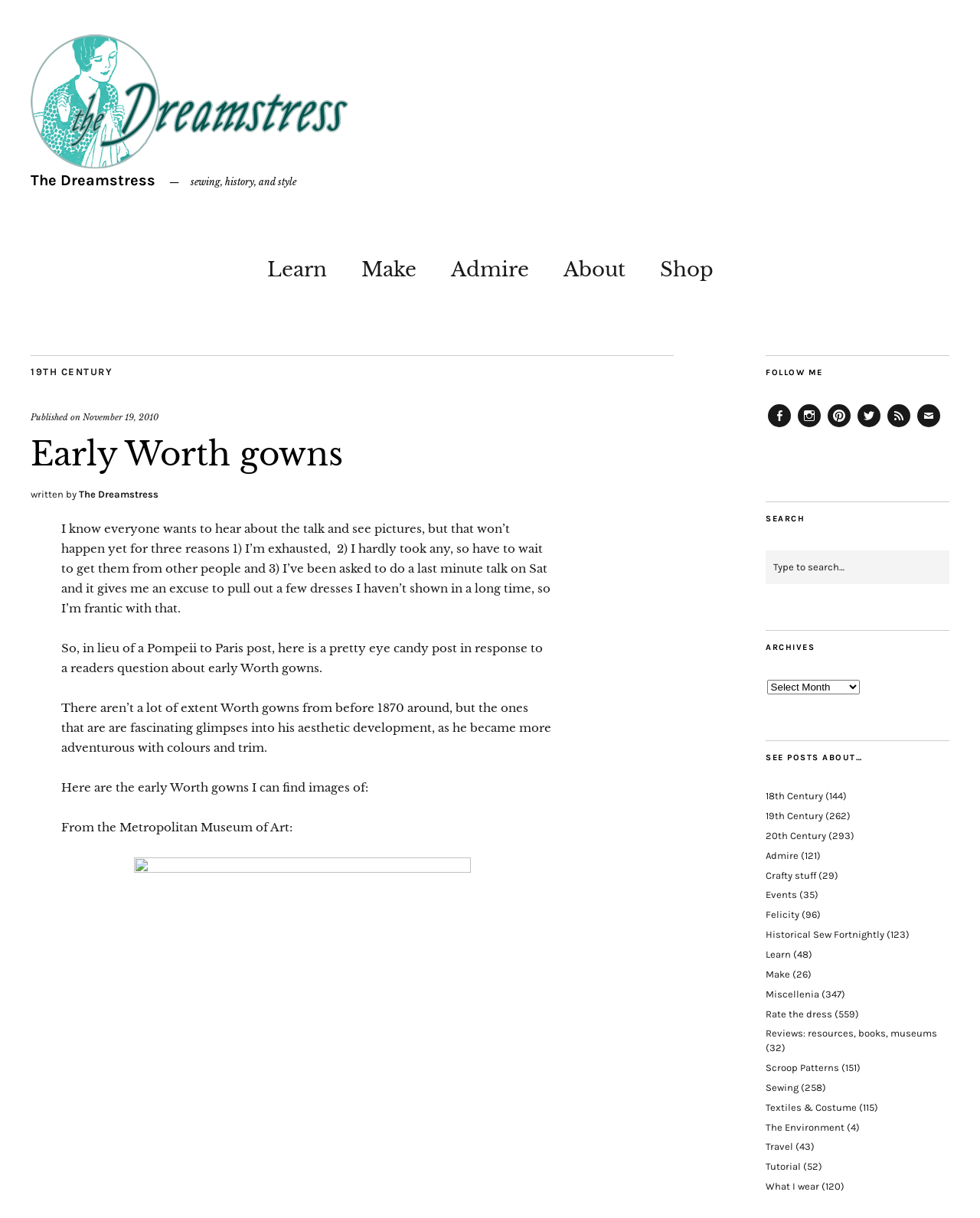Pinpoint the bounding box coordinates of the area that should be clicked to complete the following instruction: "Search for something". The coordinates must be given as four float numbers between 0 and 1, i.e., [left, top, right, bottom].

[0.781, 0.452, 0.969, 0.479]